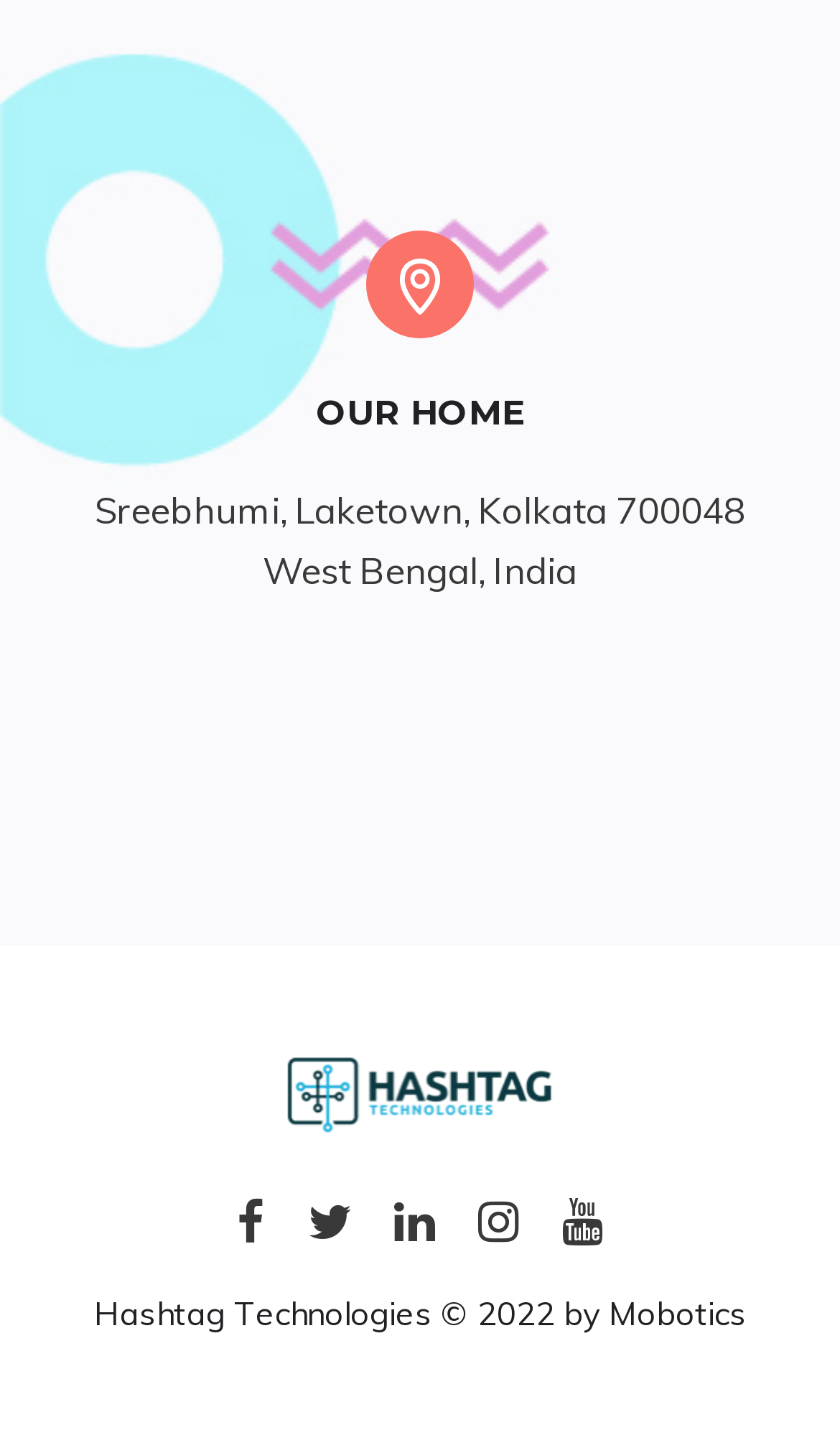Look at the image and give a detailed response to the following question: What is the location of OUR HOME?

I found the location of OUR HOME by looking at the StaticText element right below the heading 'OUR HOME', which contains the address 'Sreebhumi, Laketown, Kolkata 700048
West Bengal, India'.